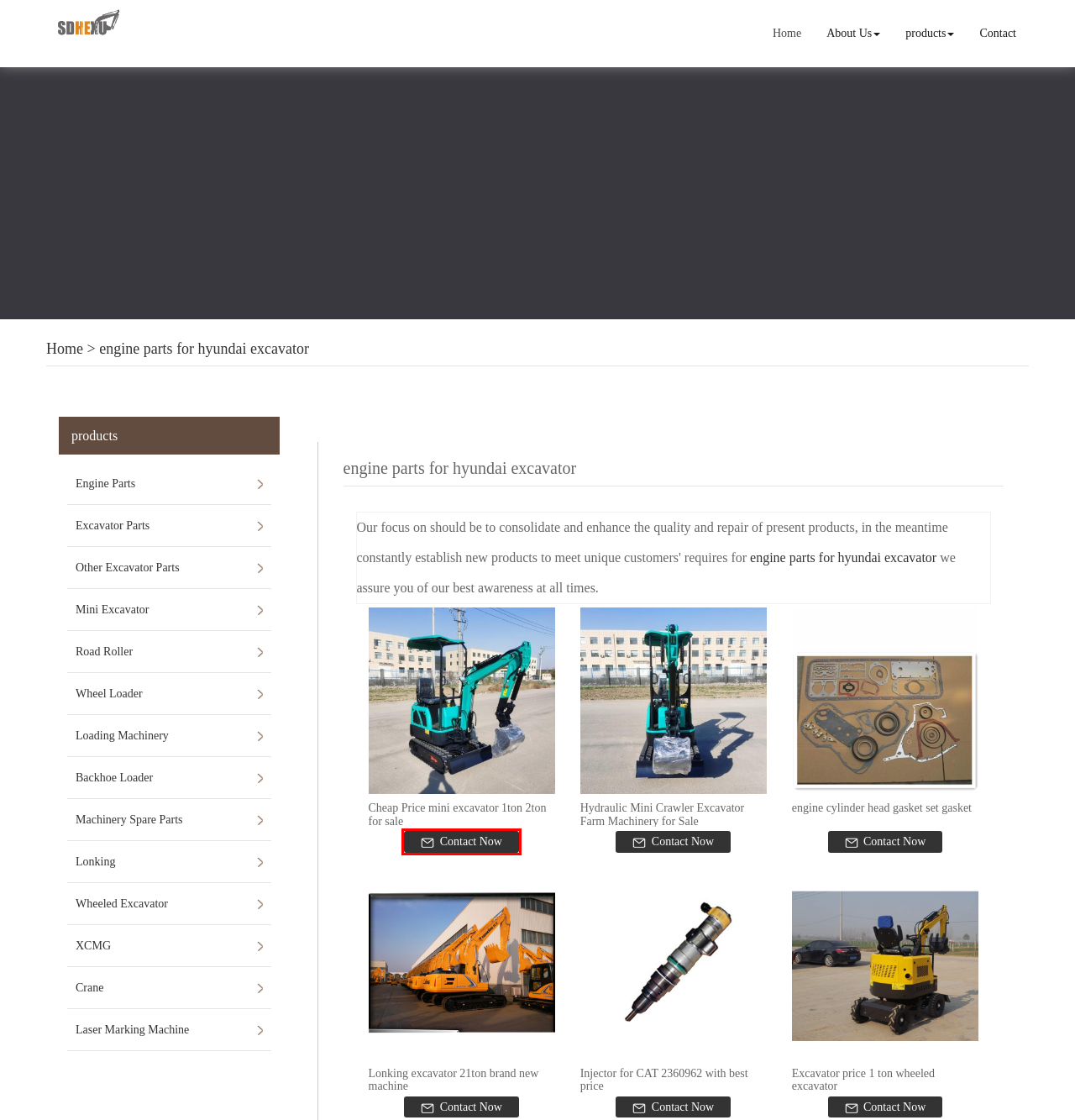Examine the webpage screenshot and identify the UI element enclosed in the red bounding box. Pick the webpage description that most accurately matches the new webpage after clicking the selected element. Here are the candidates:
A. Inquiry Now:Hydraulic Mini Crawler Excavator Farm Machinery for Sale
B. Inquiry Now:Cheap Price mini excavator 1ton 2ton for sale
C. Inquiry Now:Excavator price 1 ton wheeled excavator
D. Inquiry Now:Superior Alloy Rubber Track for Mini Excavator
E. Inquiry Now:engine cylinder head gasket set gasket
F. Inquiry Now:0.8T Small Digger mini Excavator rental
G. Inquiry Now:Lonking excavator 21ton brand new machine
H. Inquiry Now:Rubber track used for mini excavator

B